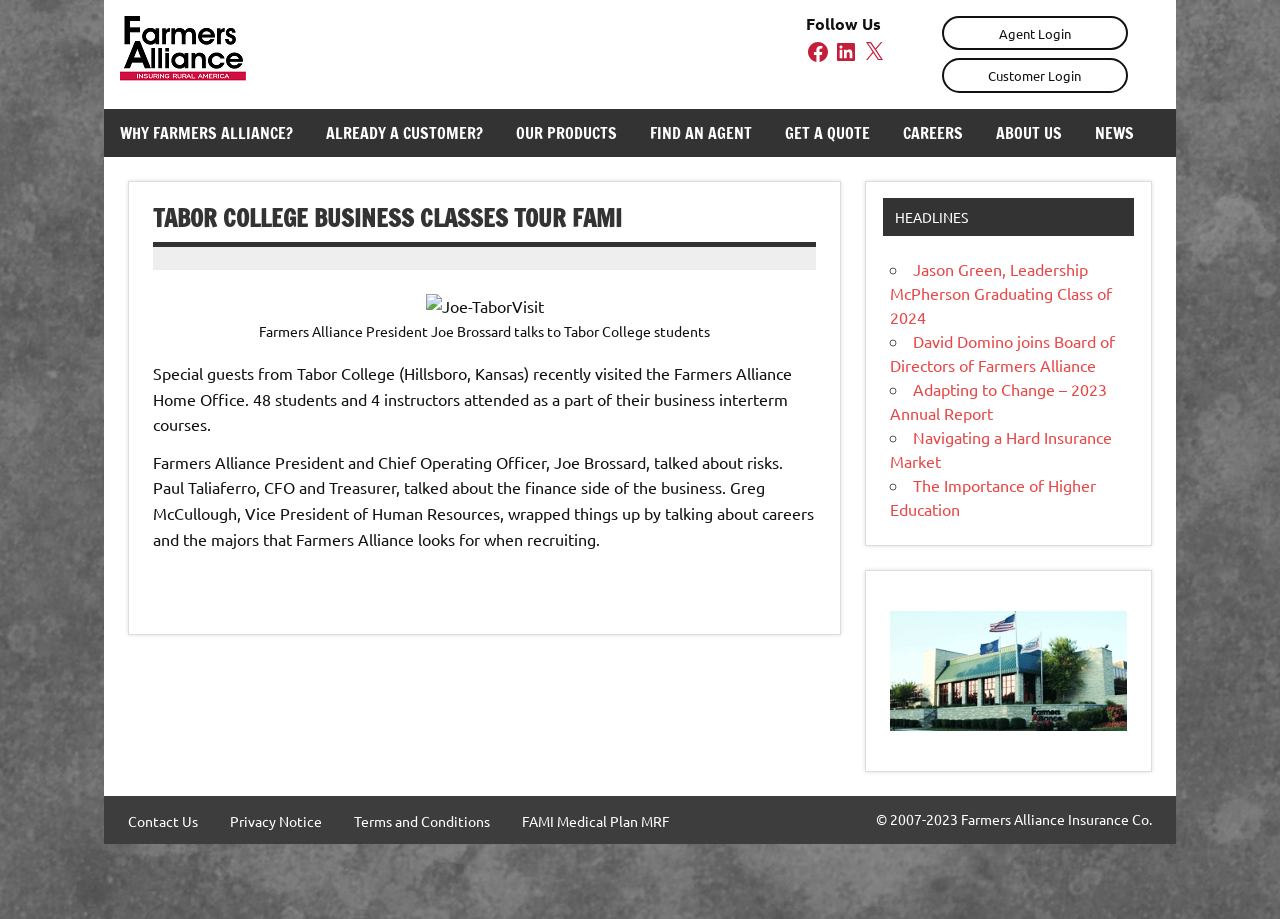Find the bounding box coordinates of the element to click in order to complete the given instruction: "Get a quote from Farmers Alliance."

[0.601, 0.118, 0.692, 0.17]